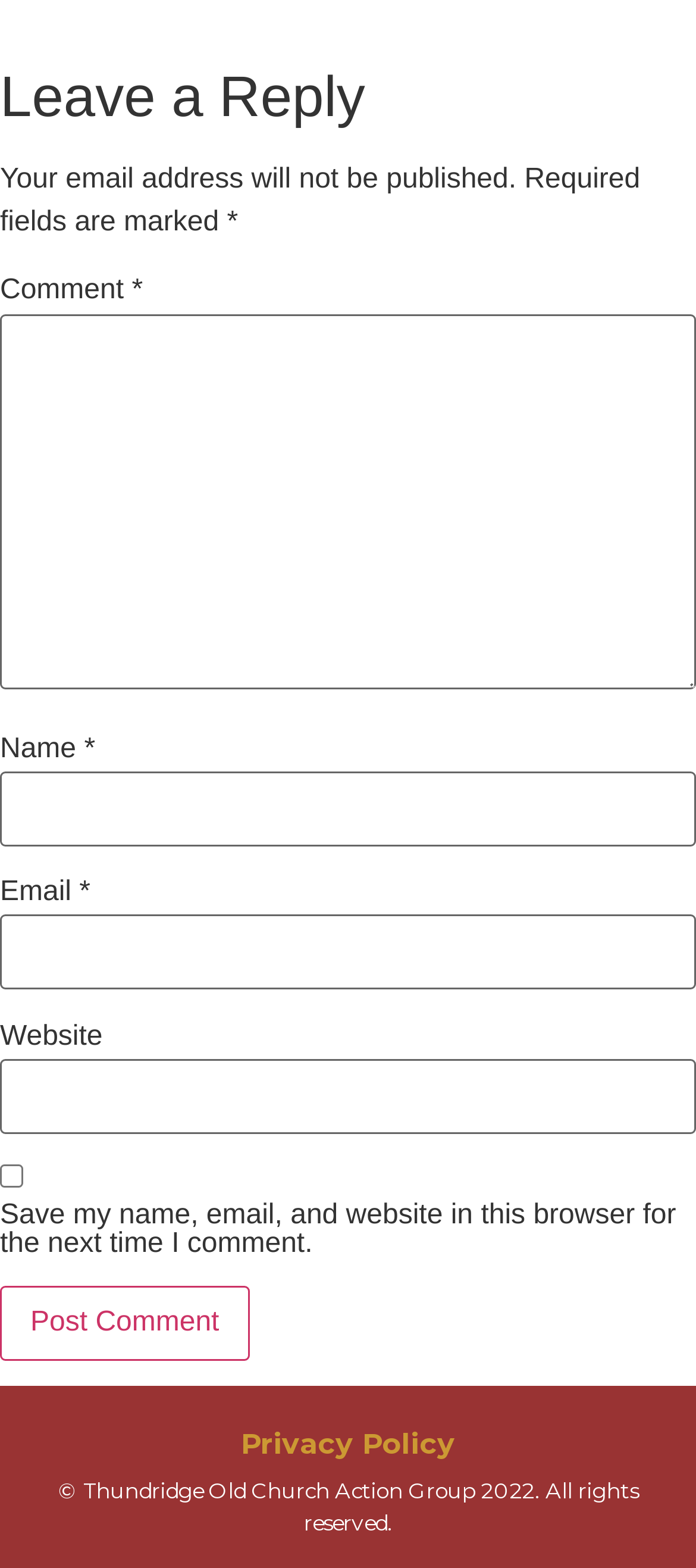Refer to the image and provide an in-depth answer to the question: 
What is the purpose of the comment section?

The purpose of the comment section is to leave a reply, as indicated by the heading 'Leave a Reply' at the top of the section. This section allows users to input their comments, name, email, and website, and submit them by clicking the 'Post Comment' button.